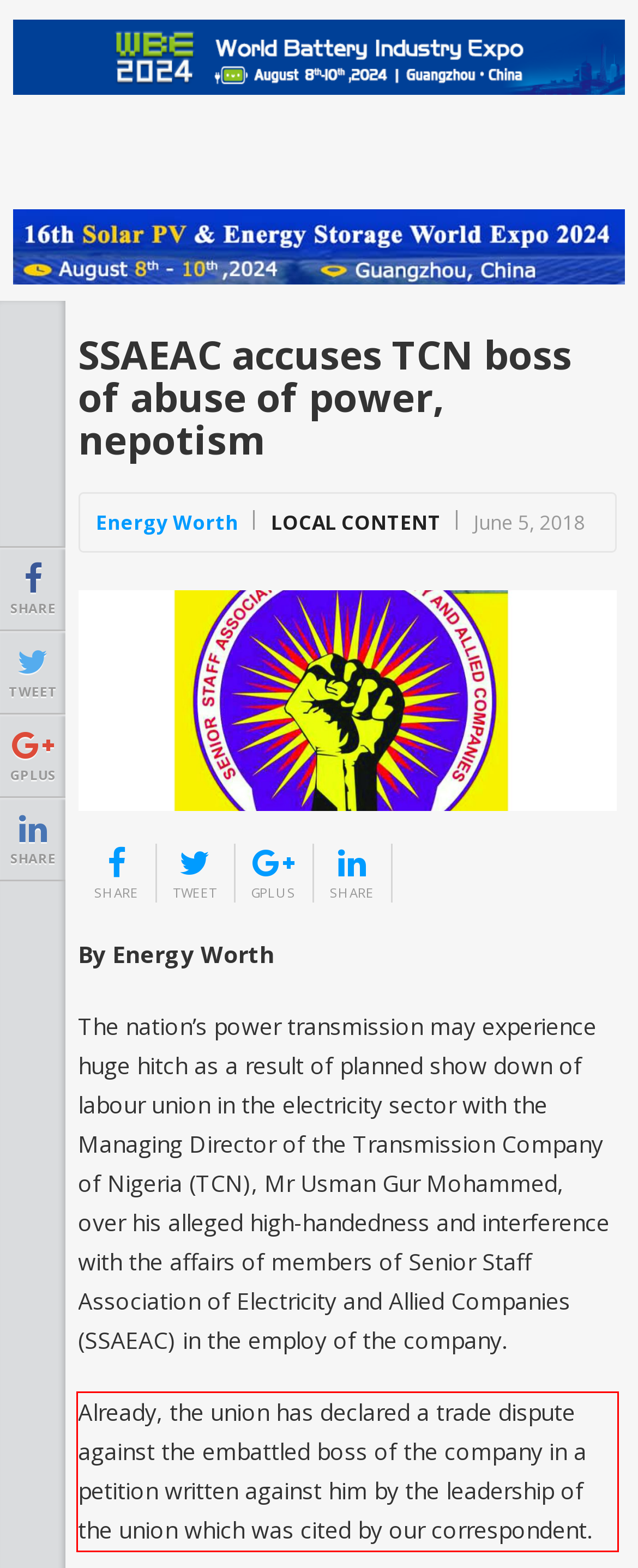Review the webpage screenshot provided, and perform OCR to extract the text from the red bounding box.

Already, the union has declared a trade dispute against the embattled boss of the company in a petition written against him by the leadership of the union which was cited by our correspondent.